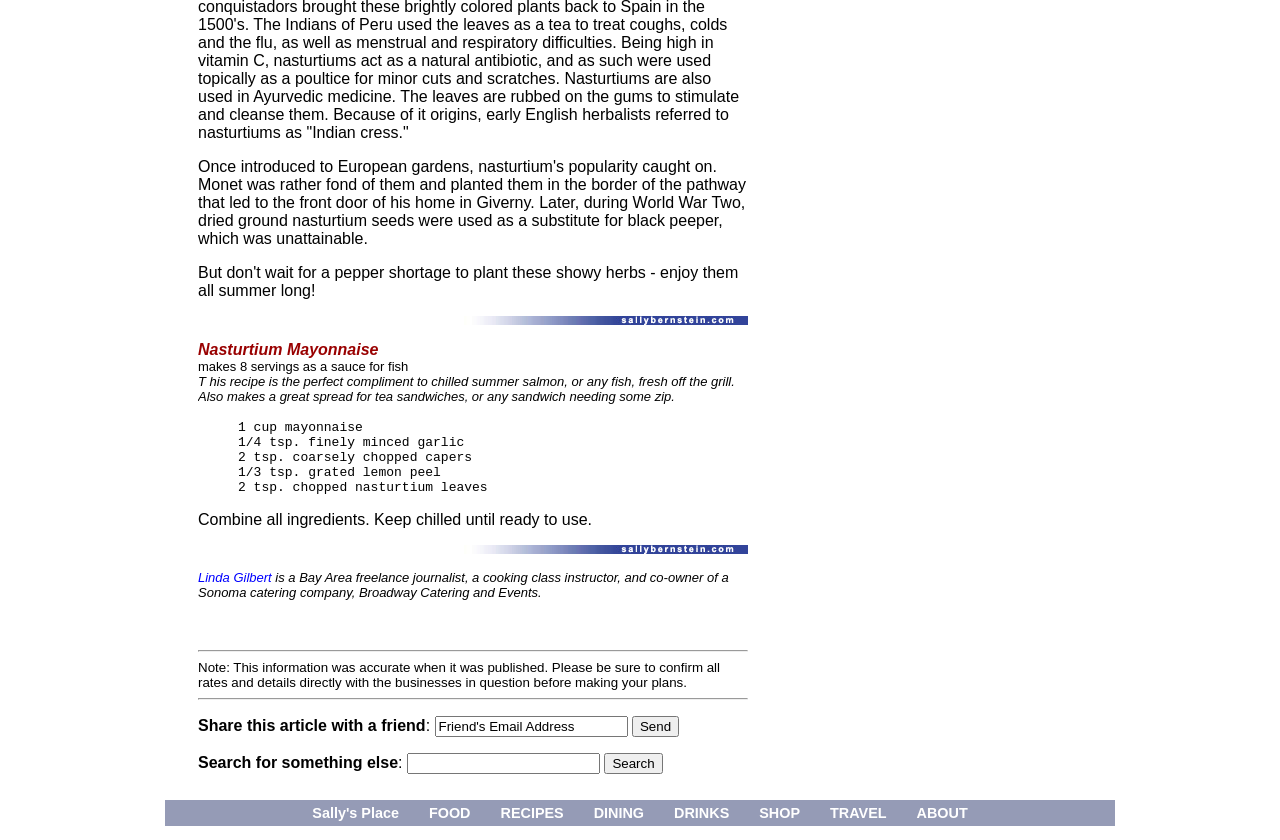Please identify the bounding box coordinates of the area that needs to be clicked to fulfill the following instruction: "View 'RECIPES'."

[0.379, 0.952, 0.452, 0.983]